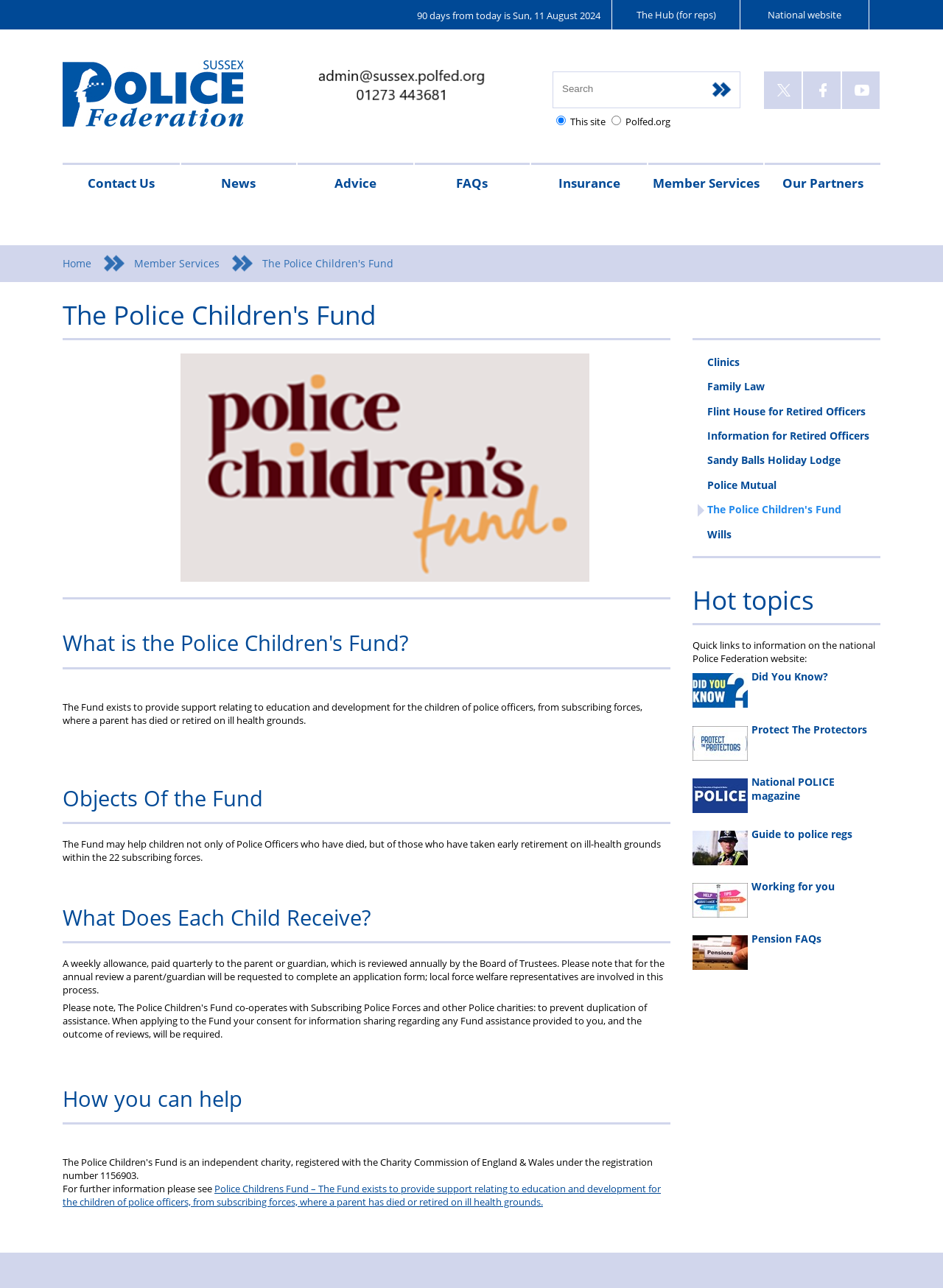Please analyze the image and give a detailed answer to the question:
What is the name of the fund described on this webpage?

Based on the webpage content, specifically the heading 'The Police Children's Fund' and the description of the fund's purpose, it is clear that the name of the fund is 'The Police Children's Fund'.